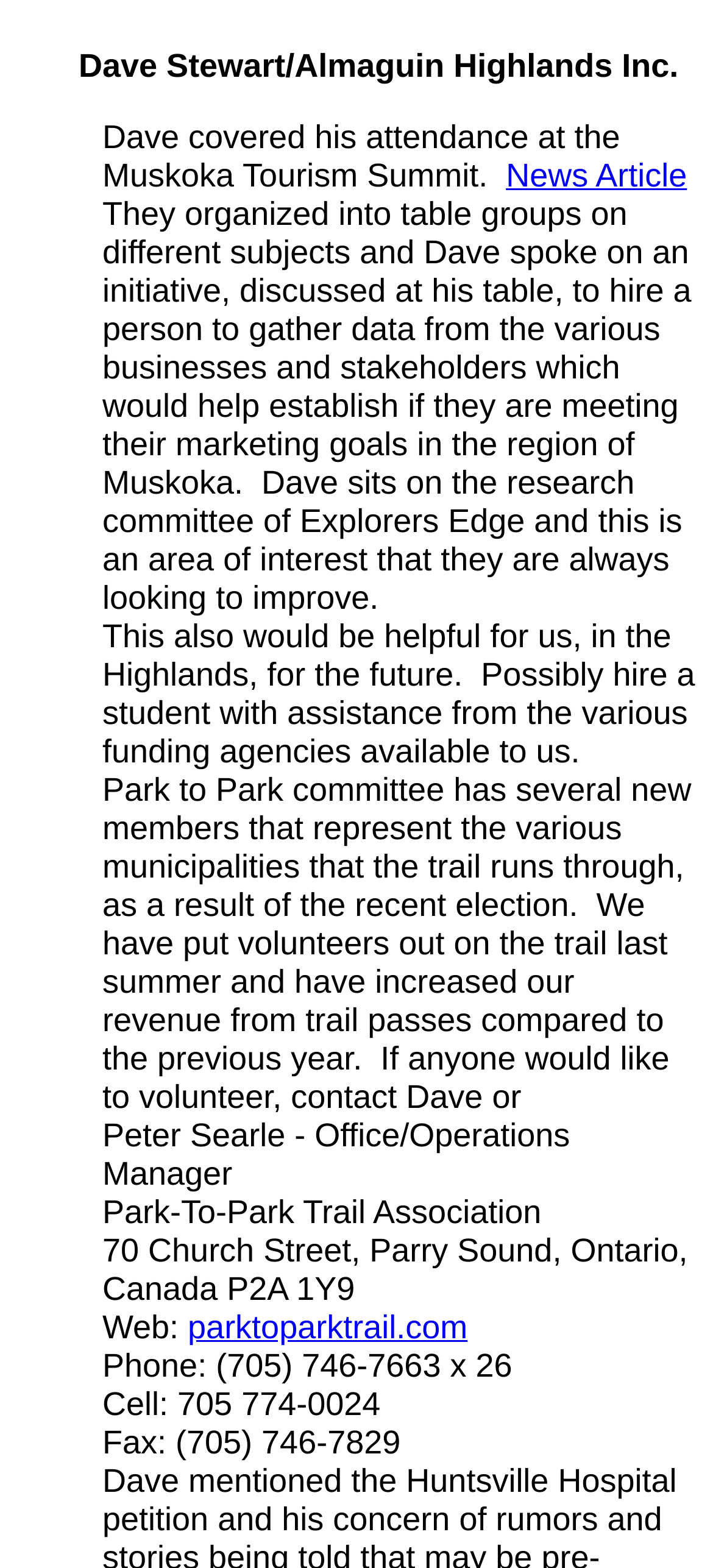Observe the image and answer the following question in detail: What is the phone number of the office?

The contact information section of the webpage provides the phone number as '(705) 746-7663 x 26'.